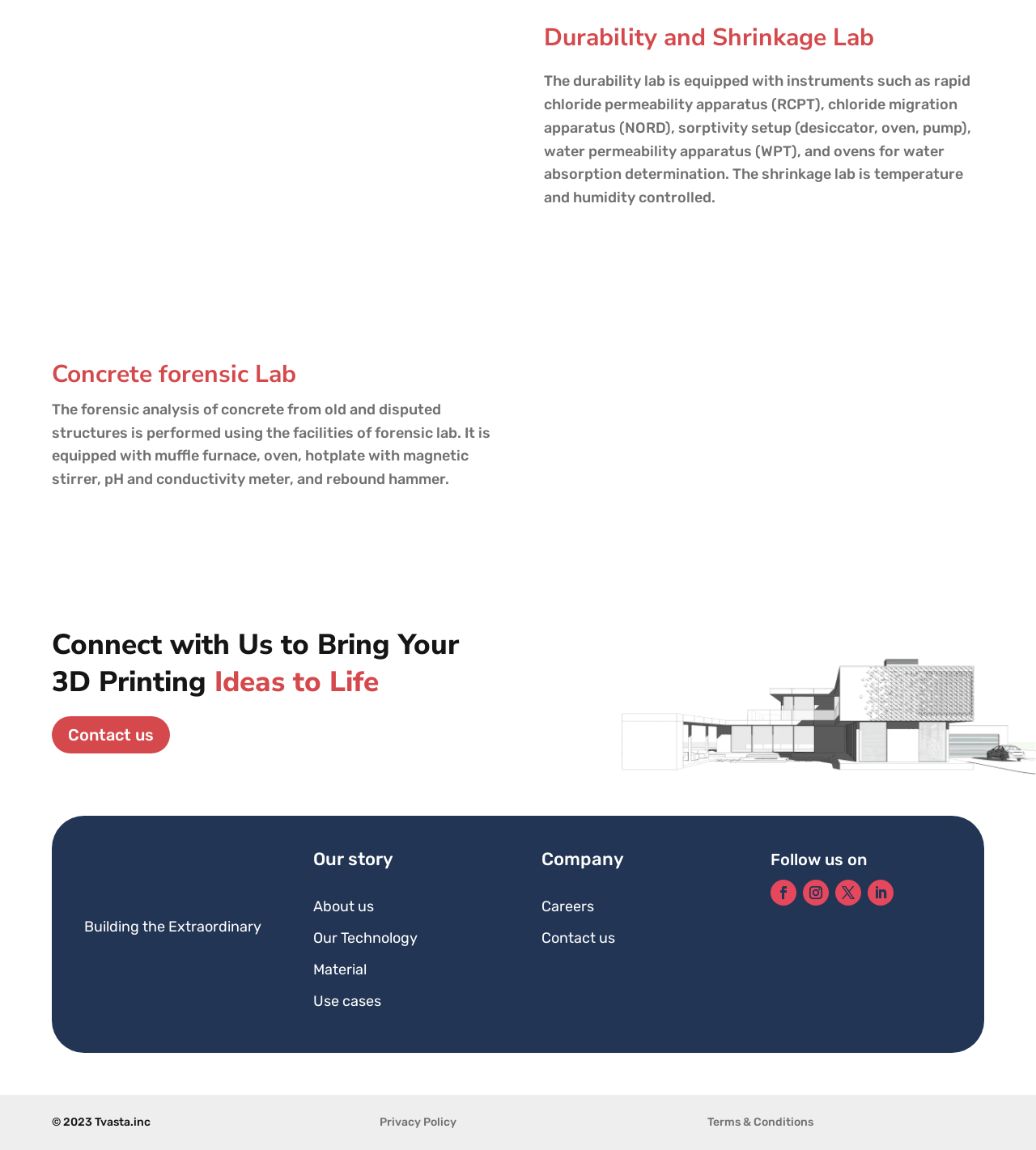Provide a brief response to the question below using a single word or phrase: 
What is the Durability and Shrinkage Lab equipped with?

instruments